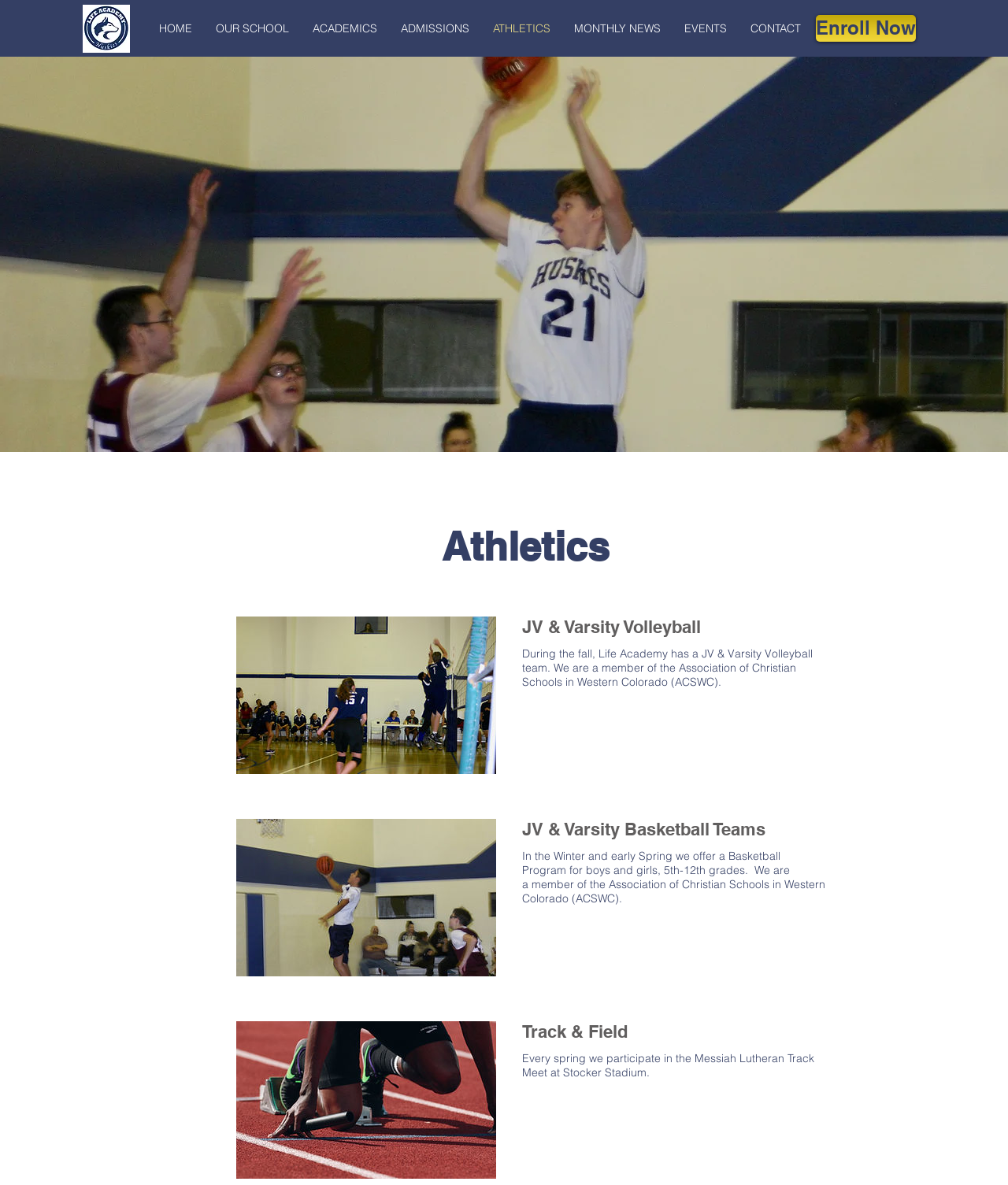Locate the bounding box coordinates of the element that should be clicked to execute the following instruction: "View the JV & Varsity Volleyball image".

[0.234, 0.52, 0.492, 0.653]